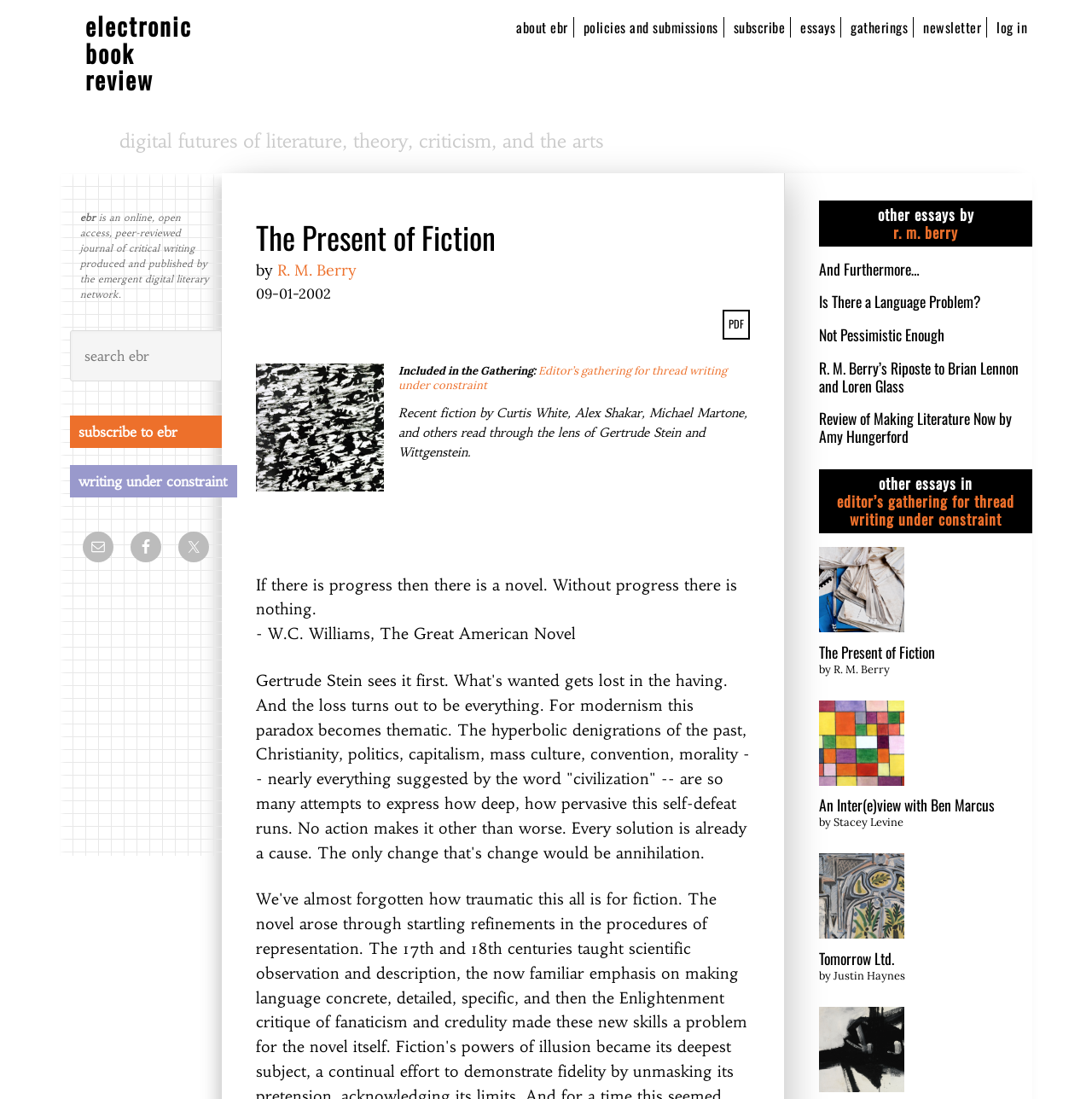Please identify the bounding box coordinates of the element I should click to complete this instruction: 'check the Facebook link'. The coordinates should be given as four float numbers between 0 and 1, like this: [left, top, right, bottom].

[0.12, 0.484, 0.148, 0.512]